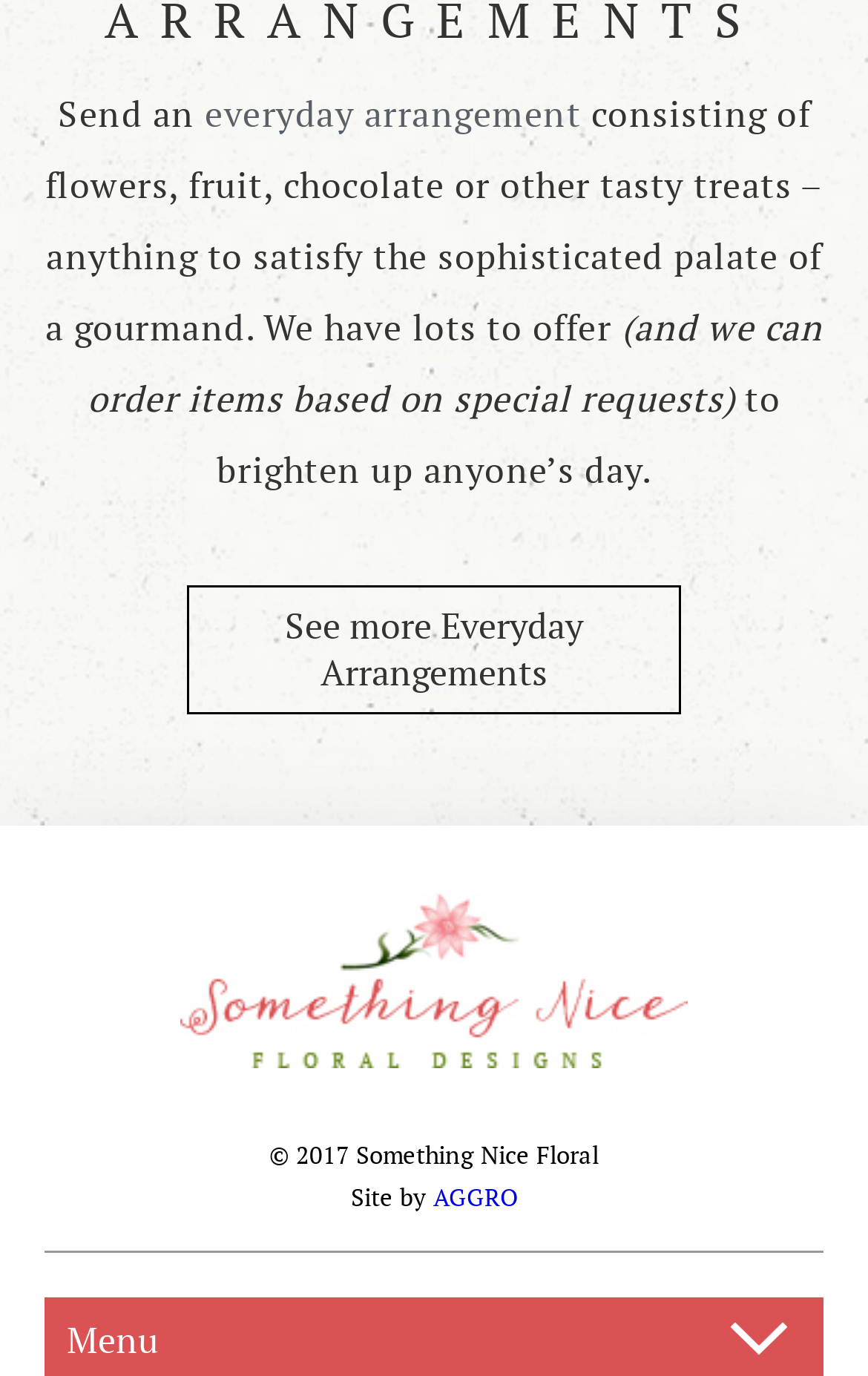Use a single word or phrase to answer the question: 
What year is the website's copyright?

2017